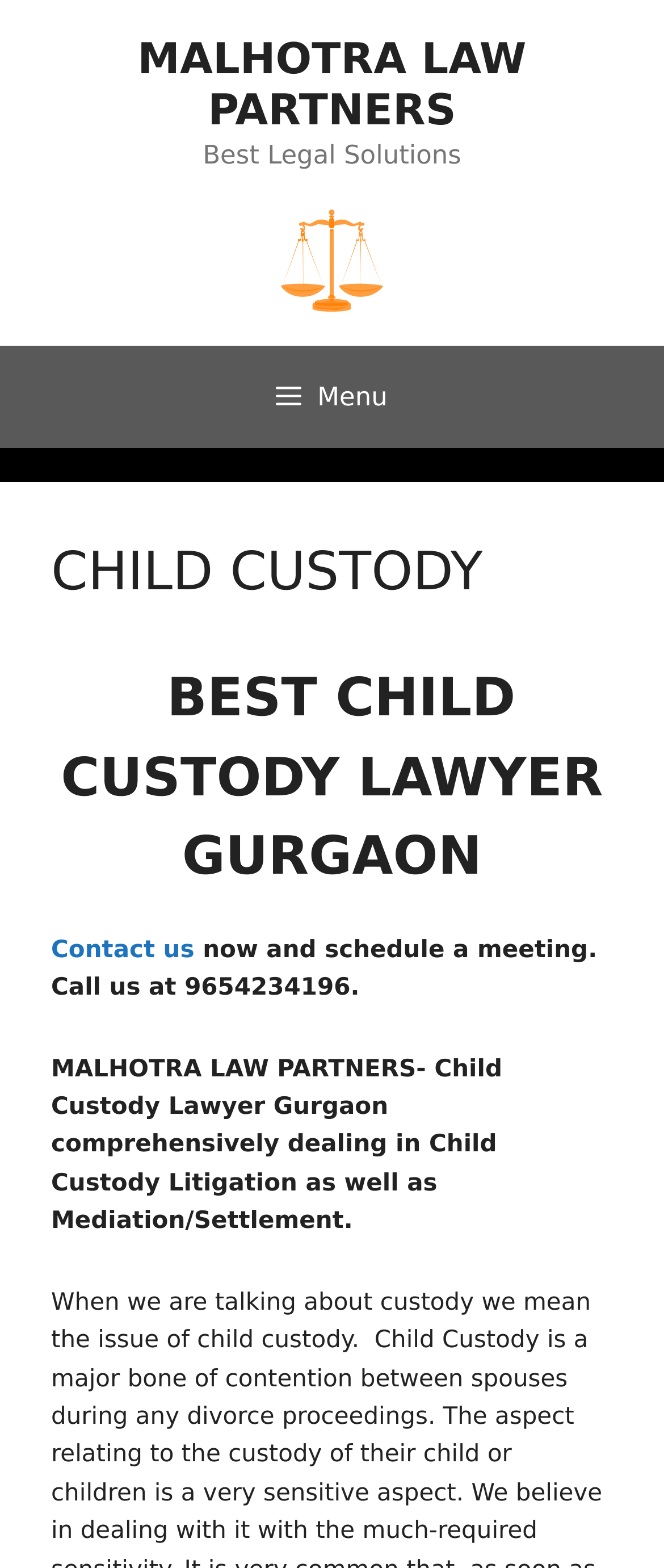Based on the description "Menu", find the bounding box of the specified UI element.

[0.0, 0.22, 1.0, 0.285]